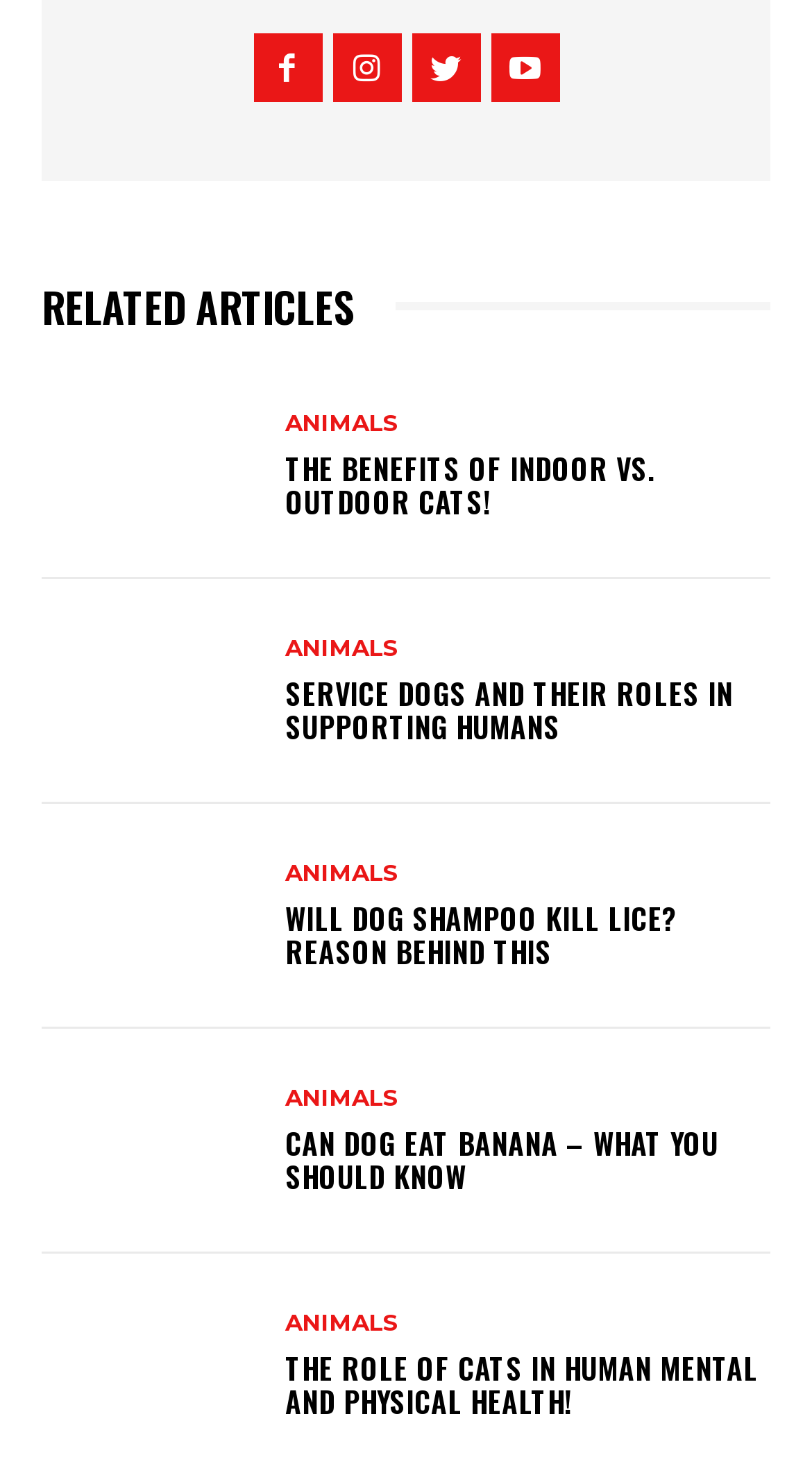How many articles are listed on this page?
Provide a well-explained and detailed answer to the question.

By counting the number of links and headings on the webpage, I can see that there are six articles listed, each with a title and a brief description.